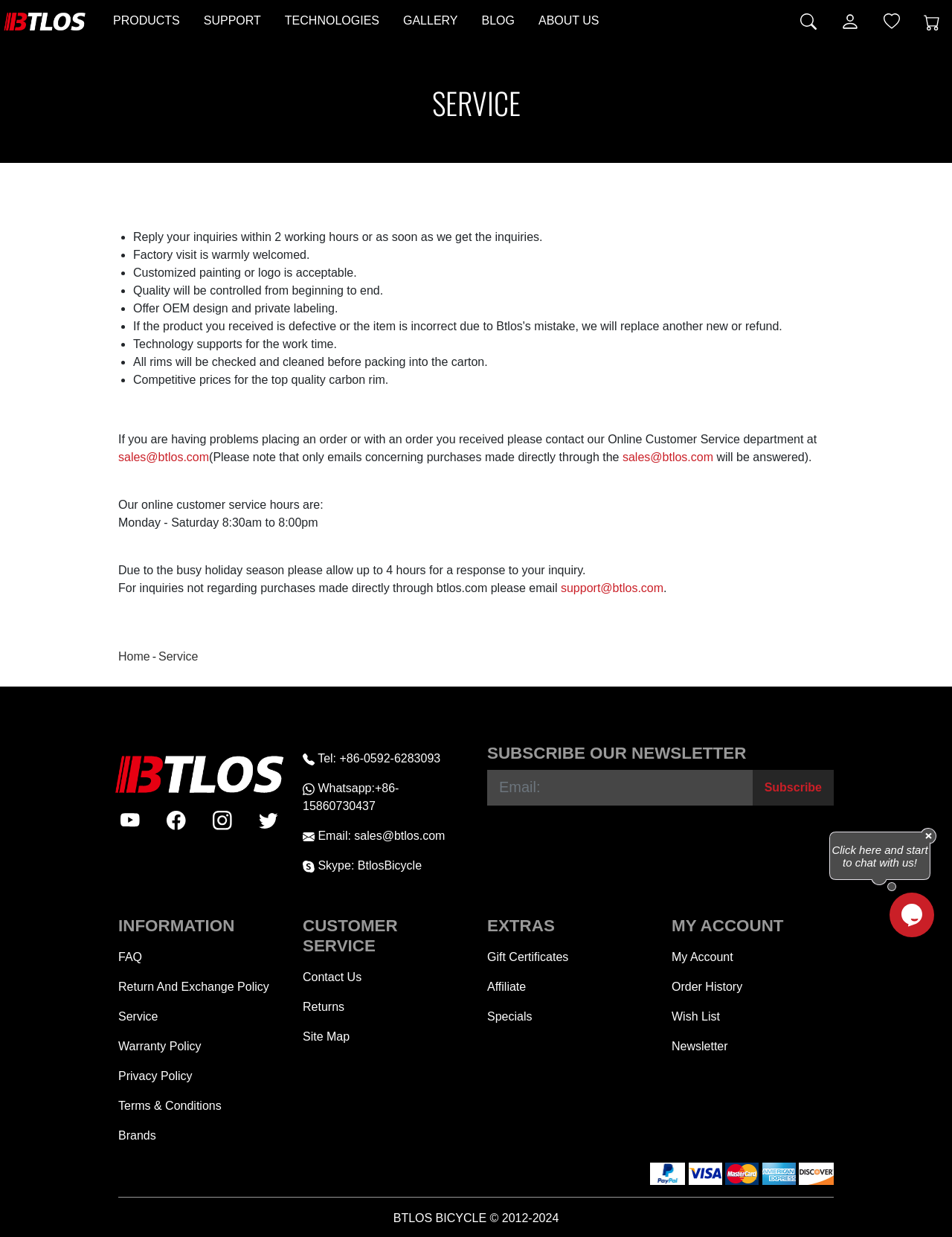Using the format (top-left x, top-left y, bottom-right x, bottom-right y), and given the element description, identify the bounding box coordinates within the screenshot: alt="BTLOS BICYCLE" title="BTLOS BICYCLE"

[0.0, 0.0, 0.106, 0.035]